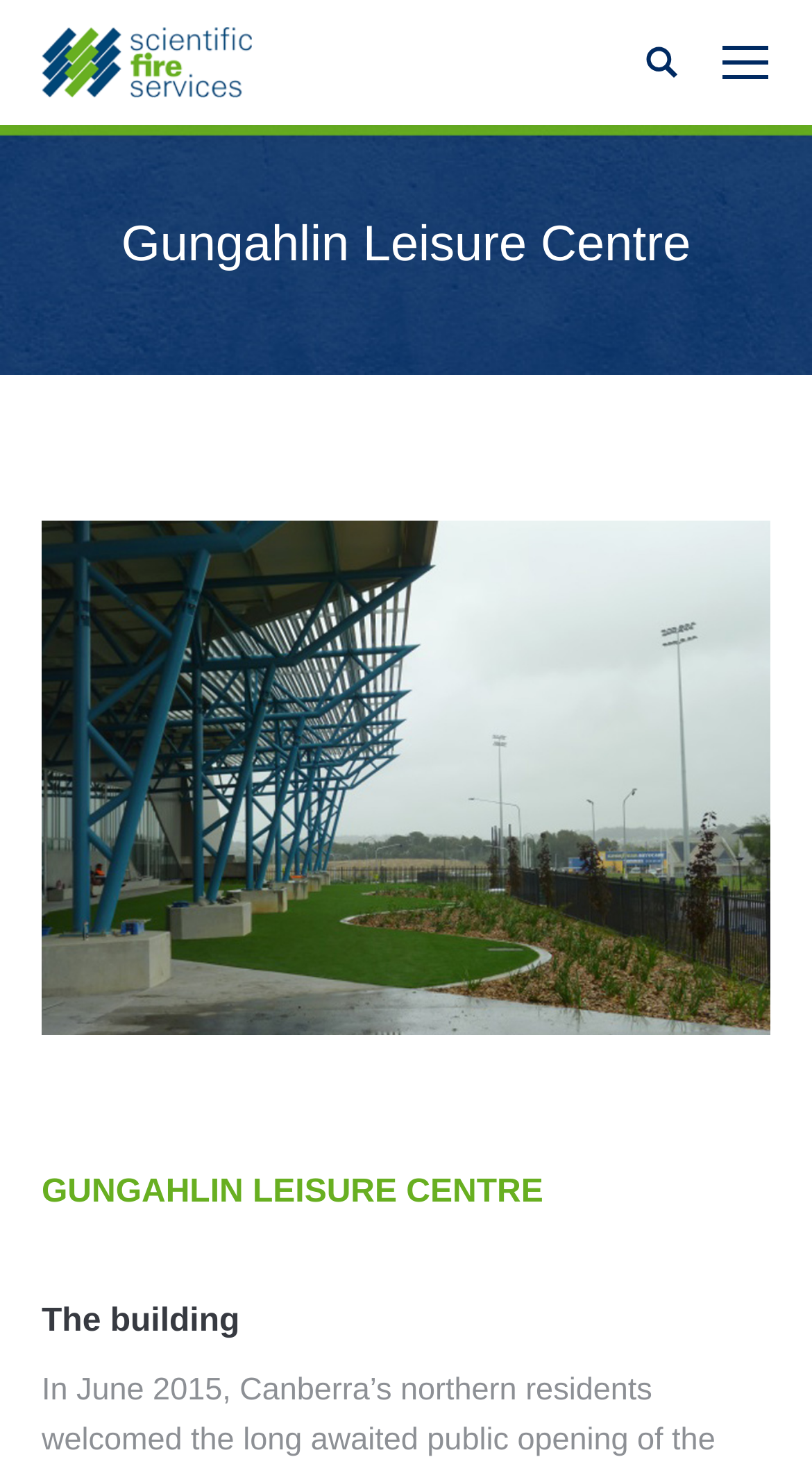Calculate the bounding box coordinates of the UI element given the description: "Go to Top".

[0.862, 0.862, 0.974, 0.925]